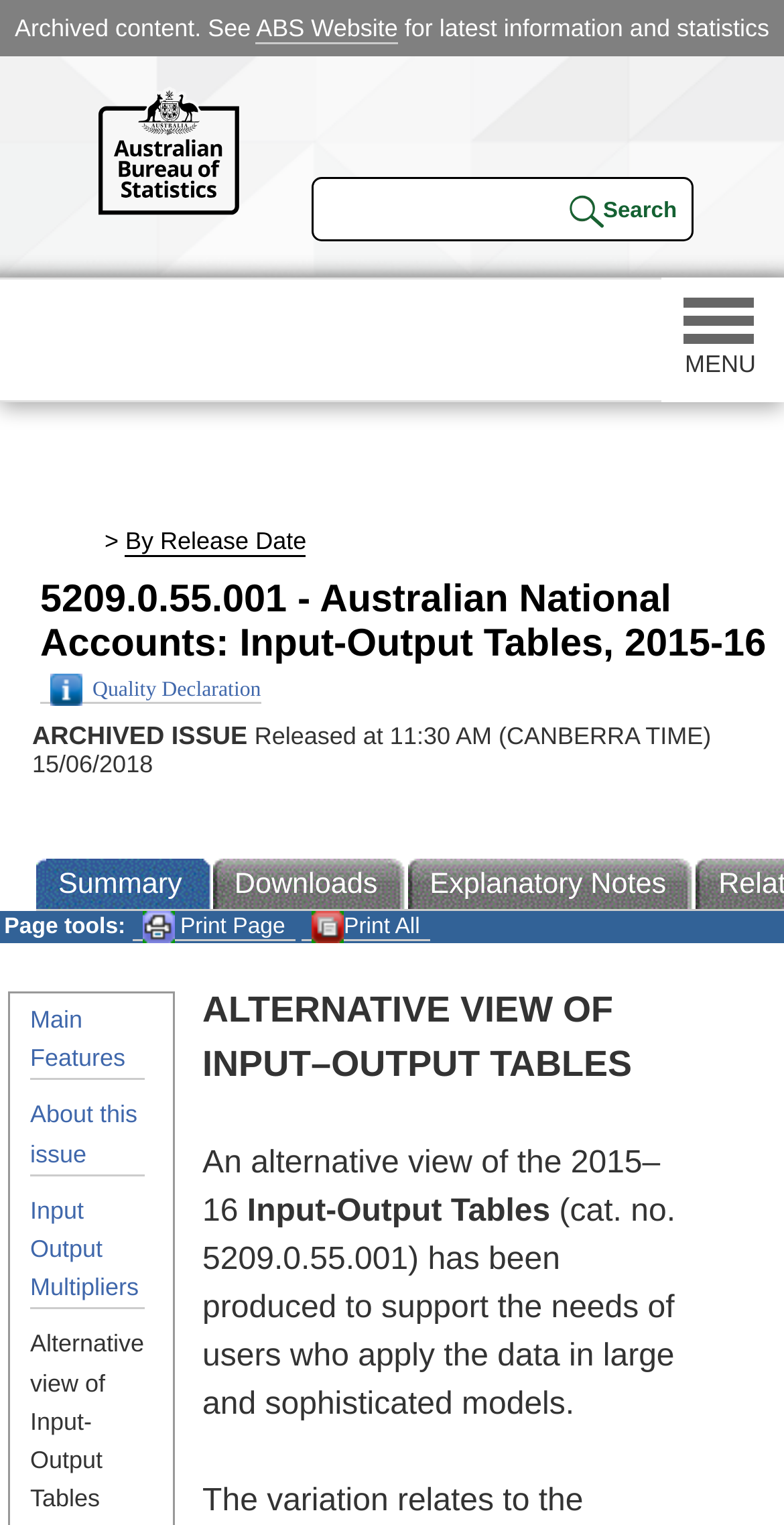Indicate the bounding box coordinates of the clickable region to achieve the following instruction: "Print the page."

[0.168, 0.6, 0.377, 0.617]